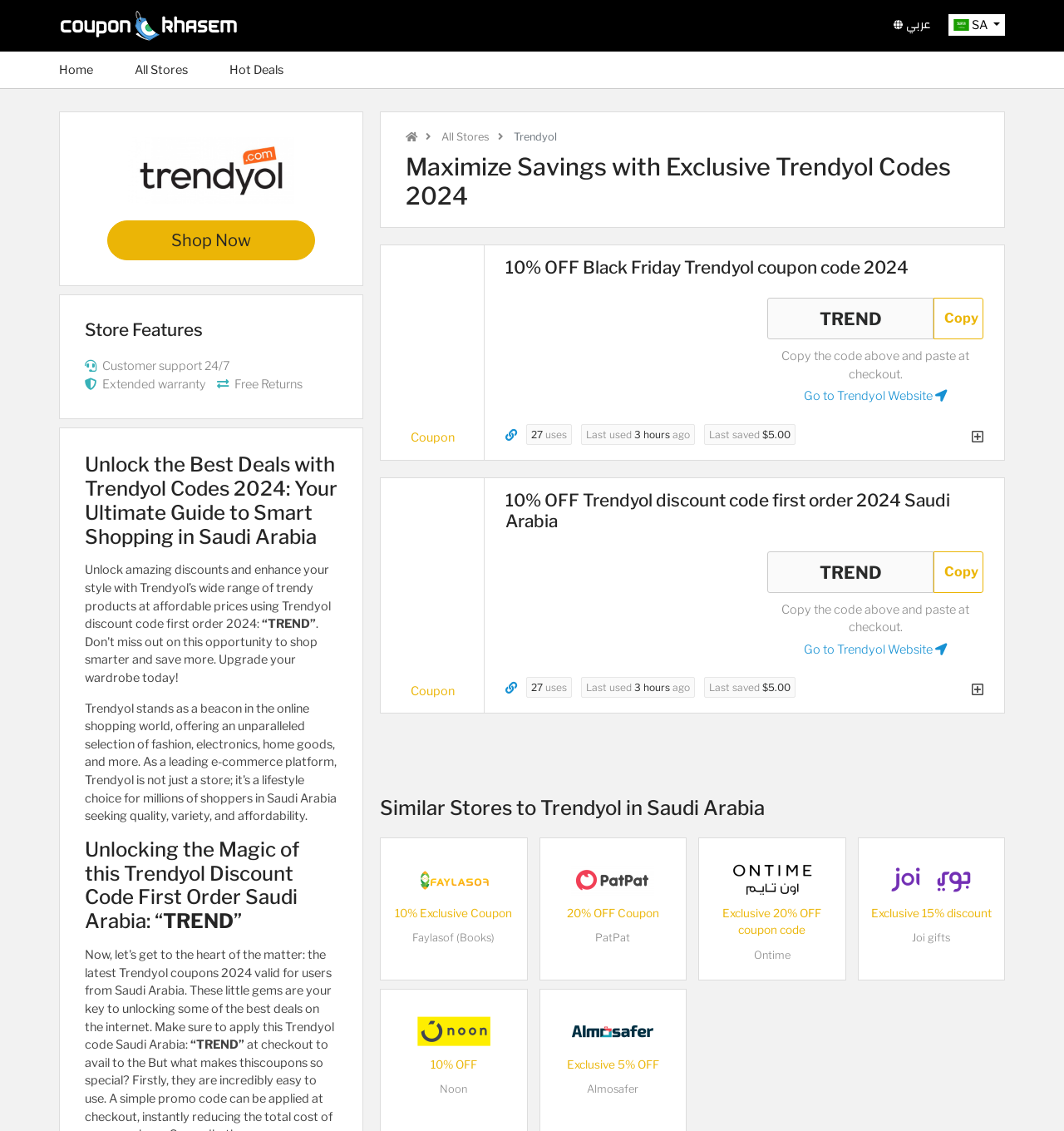Identify the main heading of the webpage and provide its text content.

Maximize Savings with Exclusive Trendyol Codes 2024